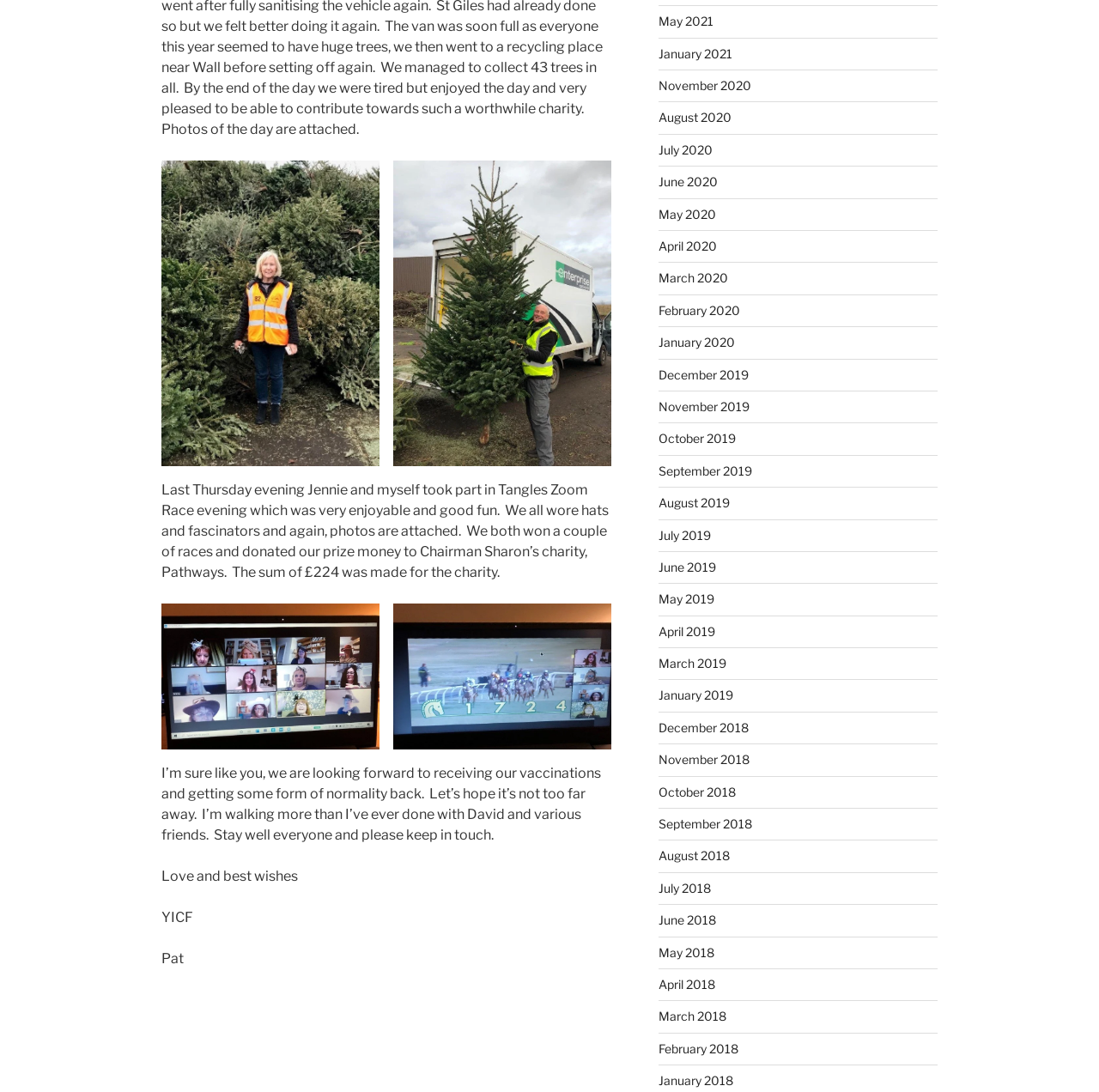What is the author's sentiment towards receiving vaccinations?
Answer the question with a single word or phrase, referring to the image.

Looking forward